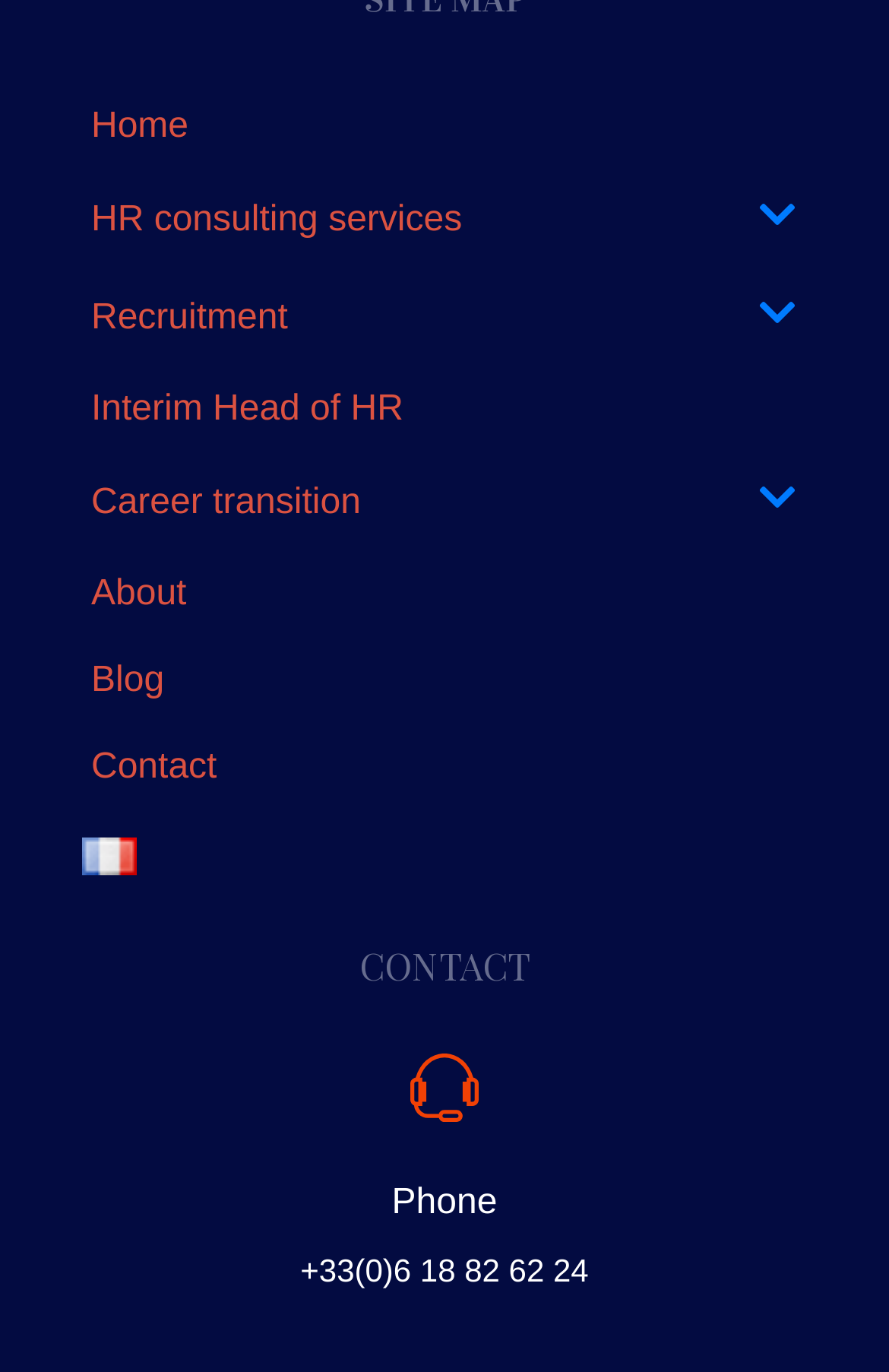Locate the bounding box of the UI element with the following description: "Interim Head of HR".

[0.103, 0.268, 0.897, 0.331]